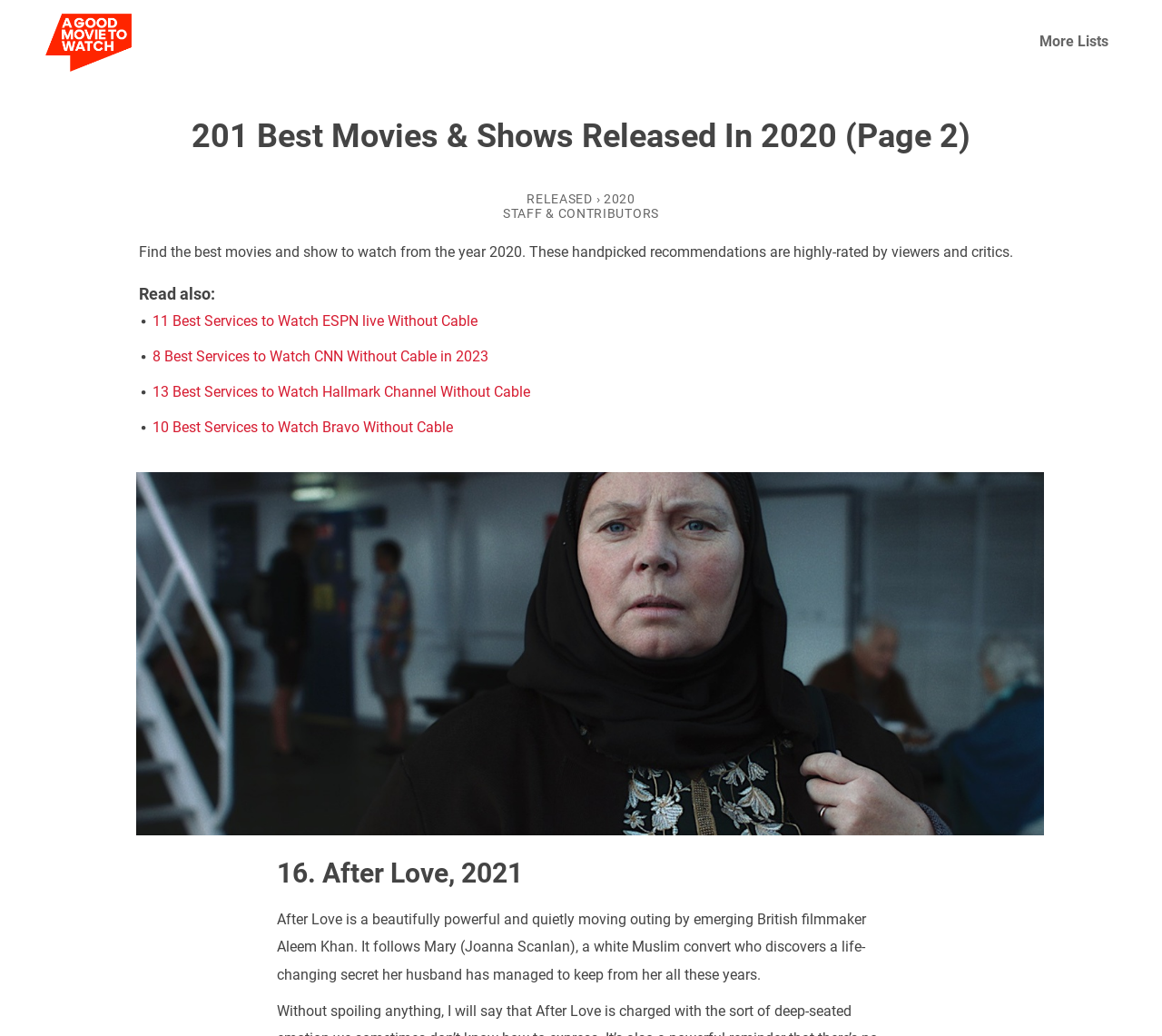Please determine the bounding box coordinates for the UI element described as: "title="After Love (2020)"".

[0.117, 0.793, 0.898, 0.81]